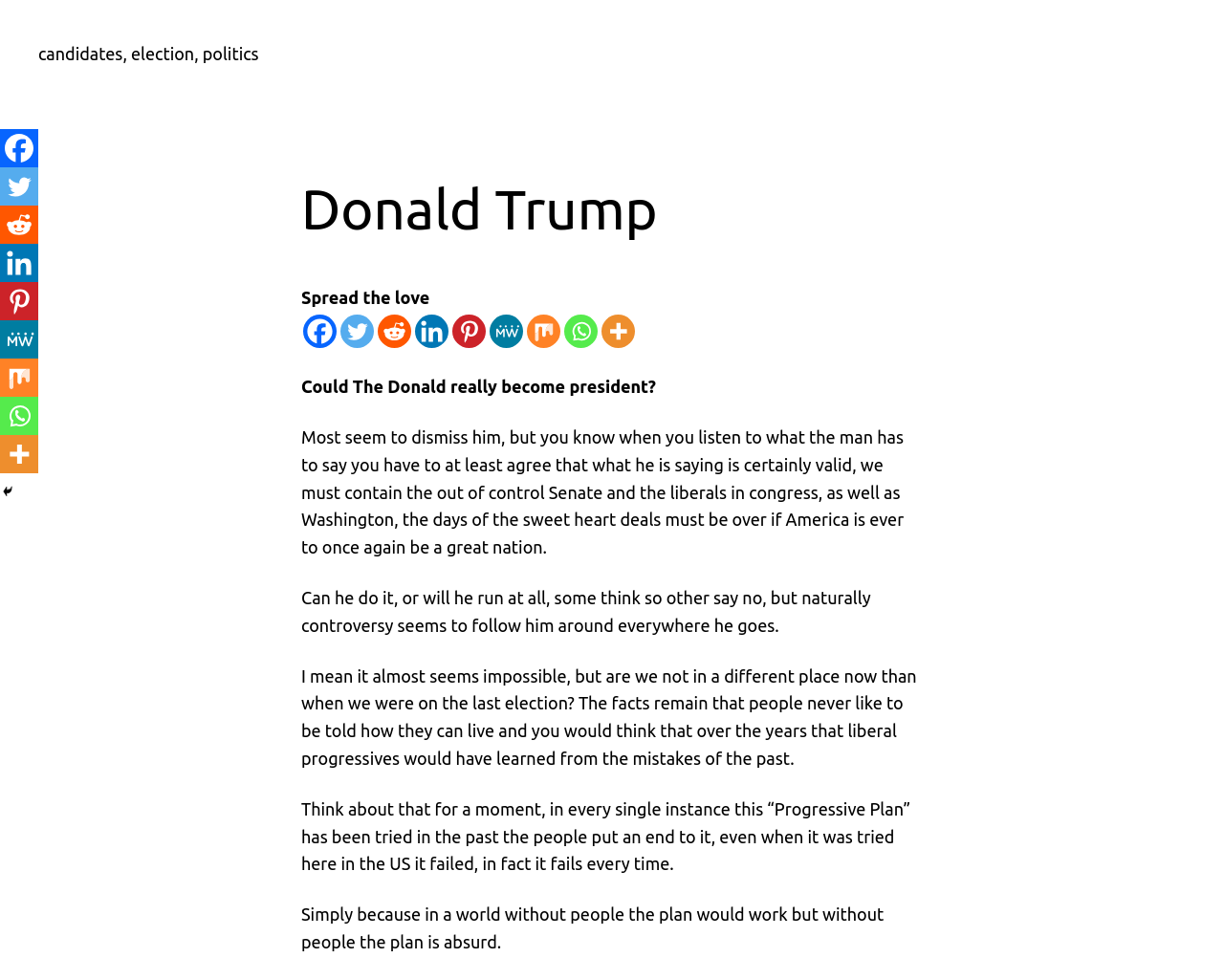Provide a short answer using a single word or phrase for the following question: 
What is the purpose of the 'More' link?

To show more social media links